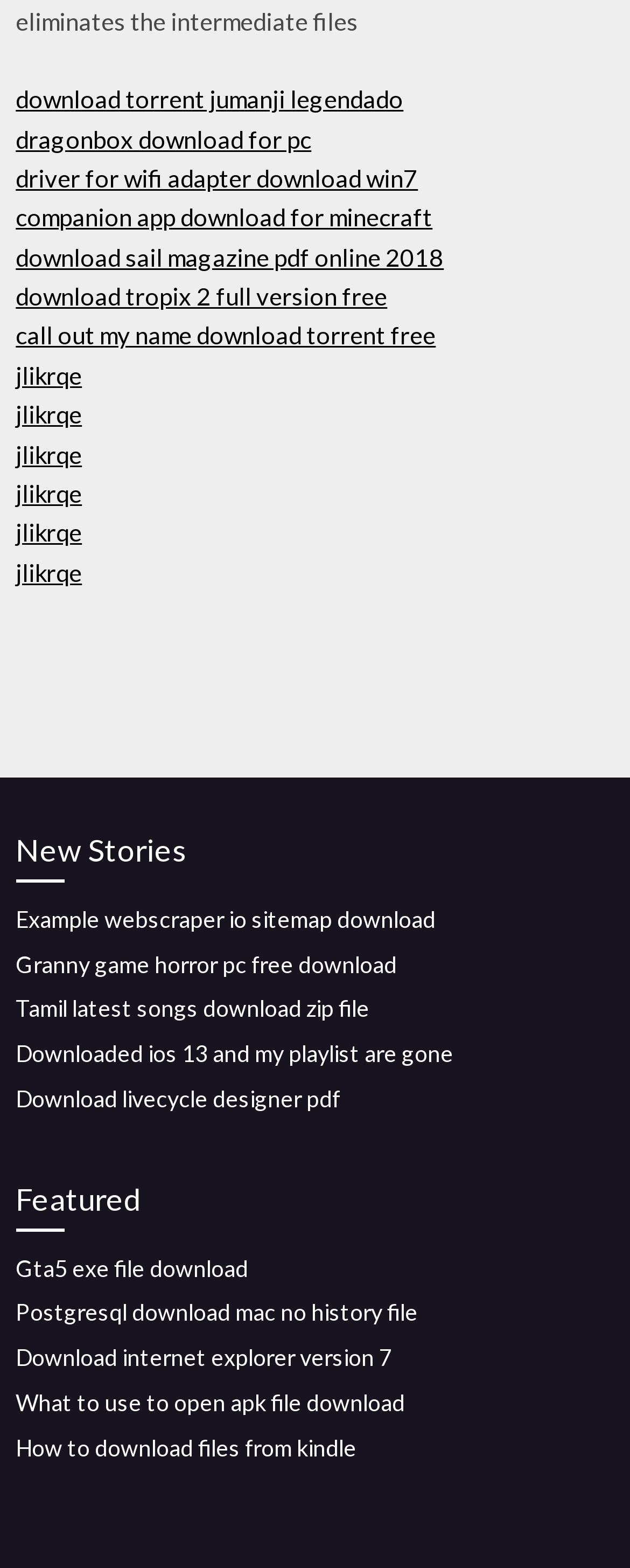Specify the bounding box coordinates for the region that must be clicked to perform the given instruction: "download Gta5 exe file".

[0.025, 0.799, 0.394, 0.817]